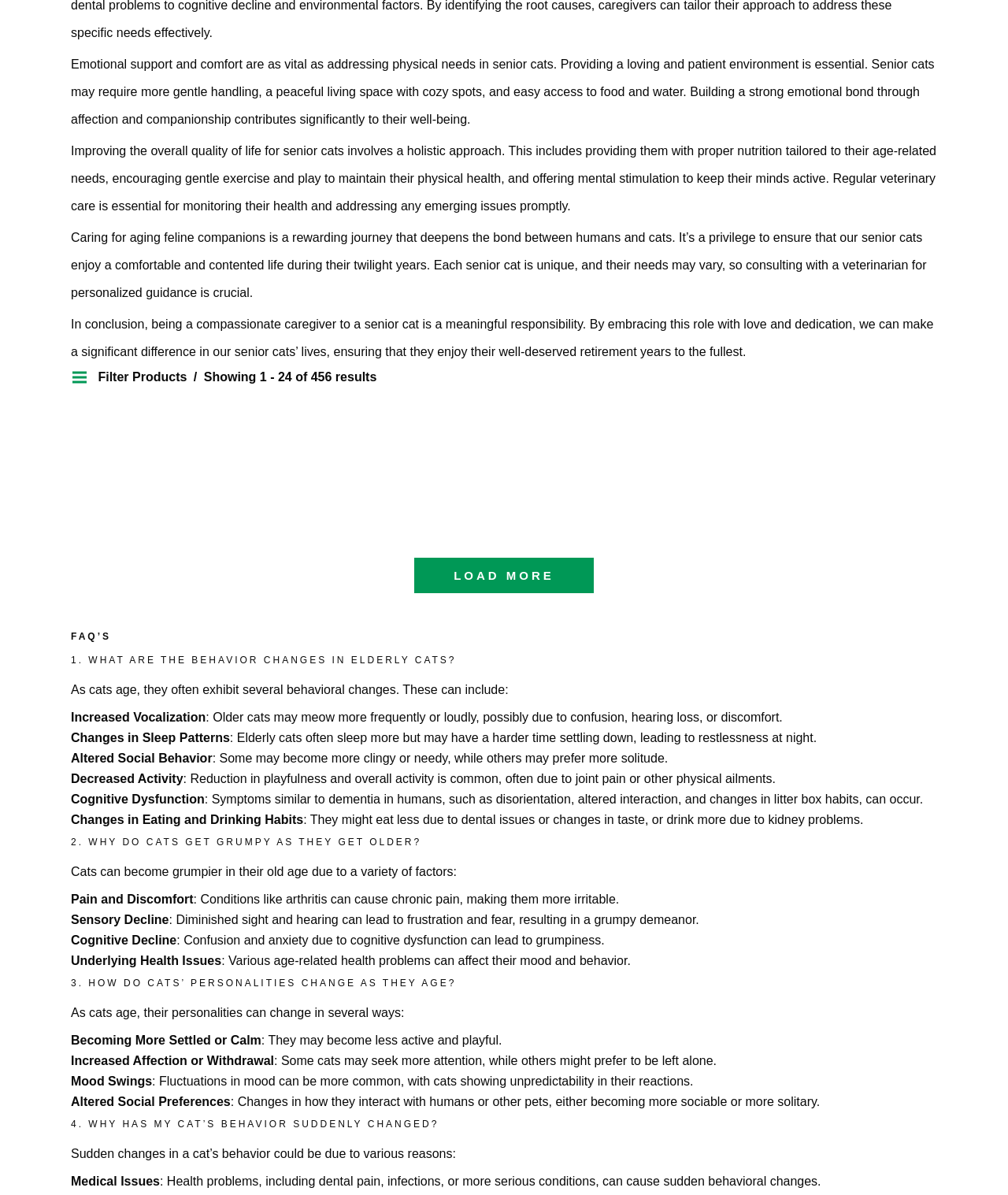Can you specify the bounding box coordinates of the area that needs to be clicked to fulfill the following instruction: "Click on the 'Write for Us' link"?

None